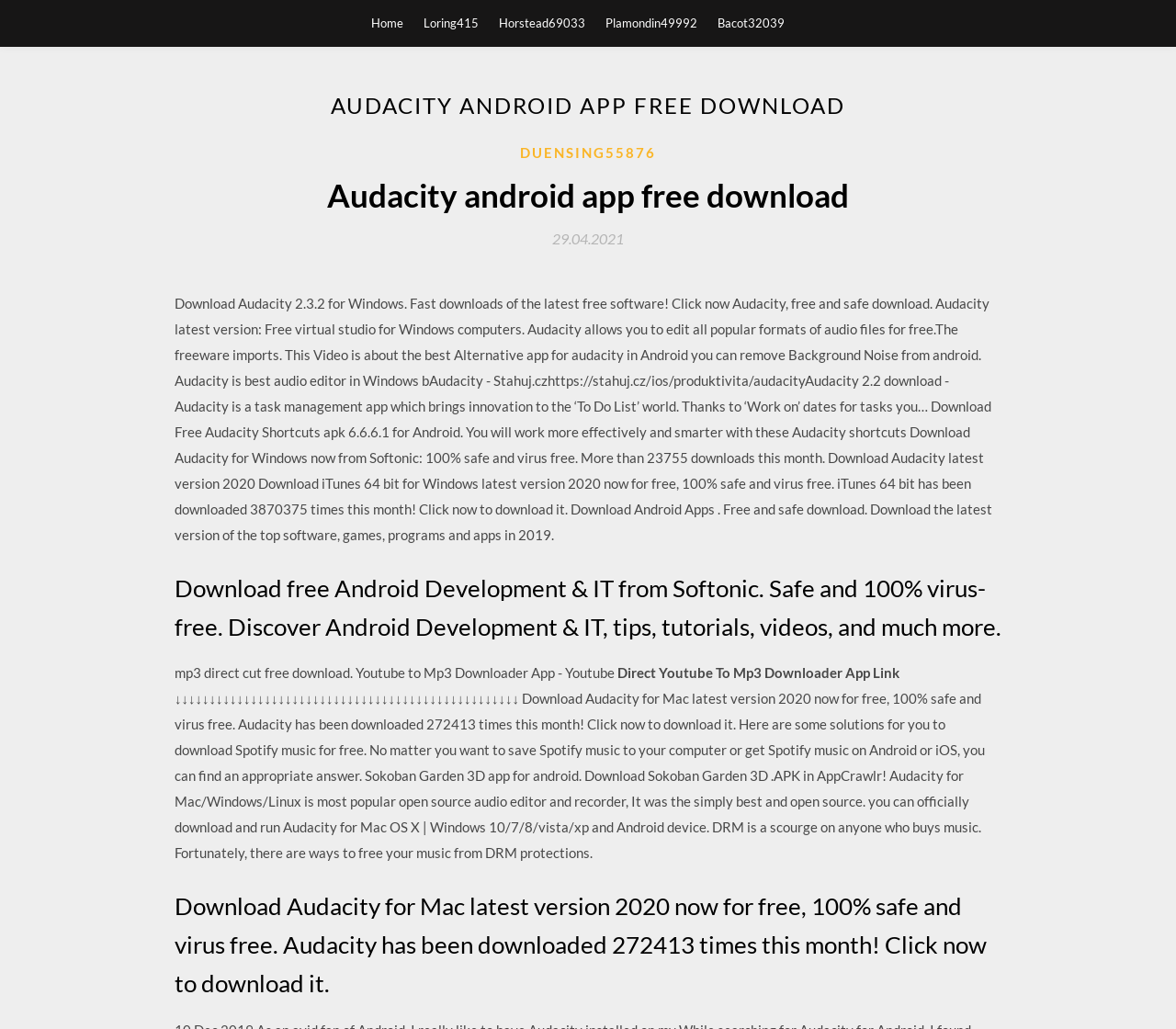Answer the question in one word or a short phrase:
What is the version of Audacity mentioned on this webpage?

2.3.2